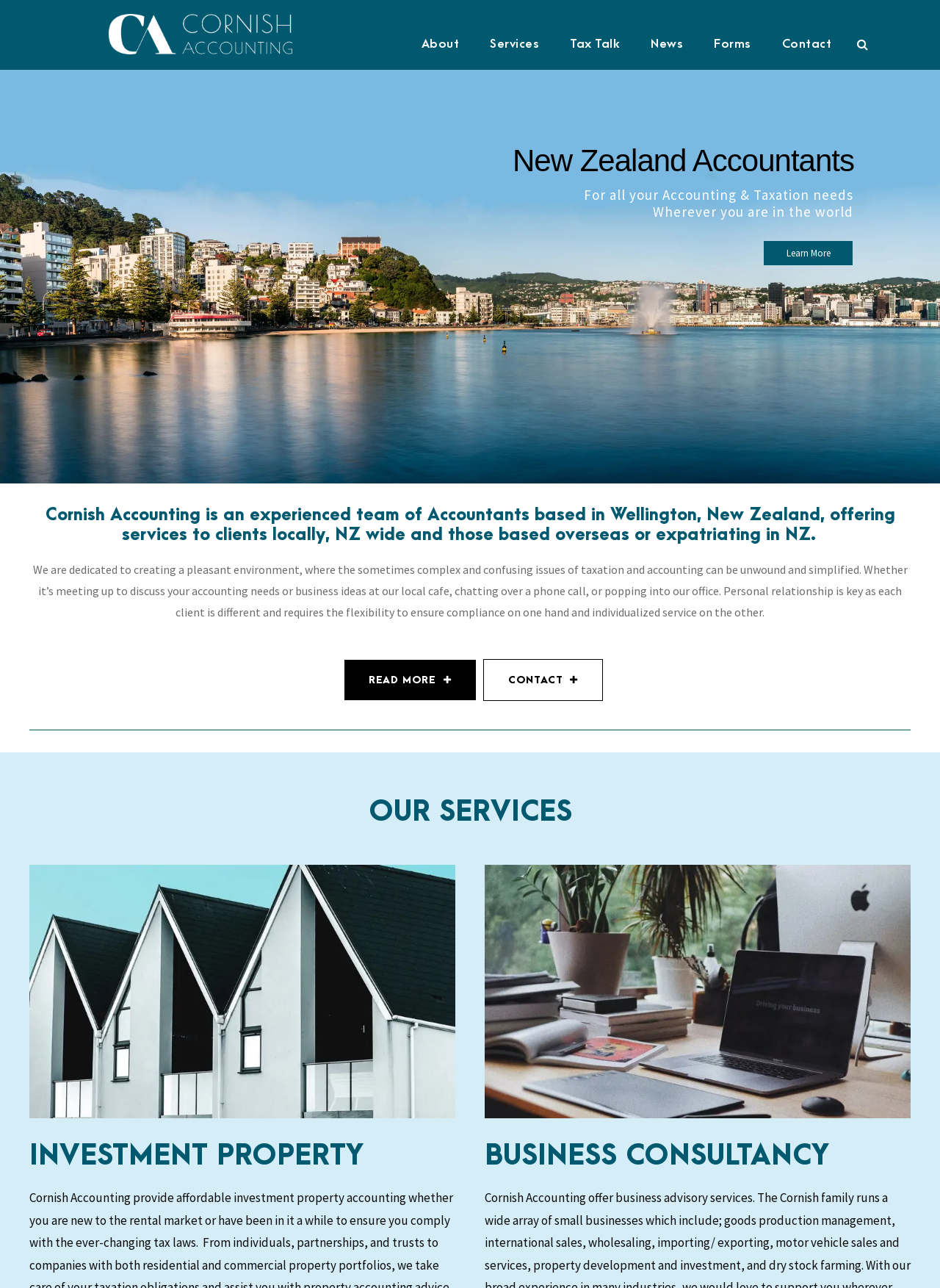Using the image as a reference, answer the following question in as much detail as possible:
What is the focus of the accounting services provided?

According to the webpage content, specifically the text 'Personal relationship is key as each client is different and requires the flexibility to ensure compliance on one hand and individualized service on the other.', it is clear that the focus of the accounting services is on building personal relationships with clients.